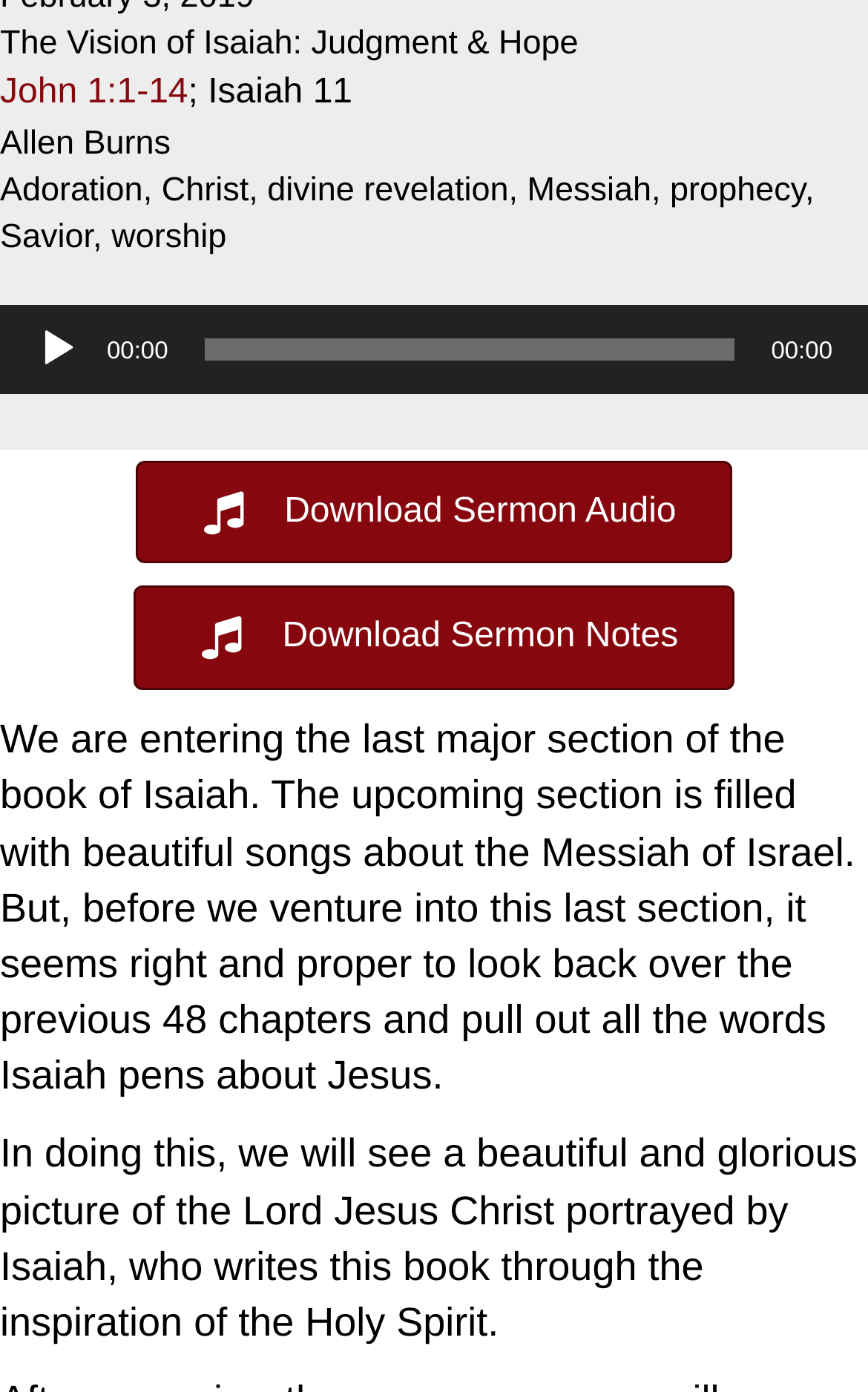Give the bounding box coordinates for the element described as: "00:00".

[0.235, 0.242, 0.847, 0.258]